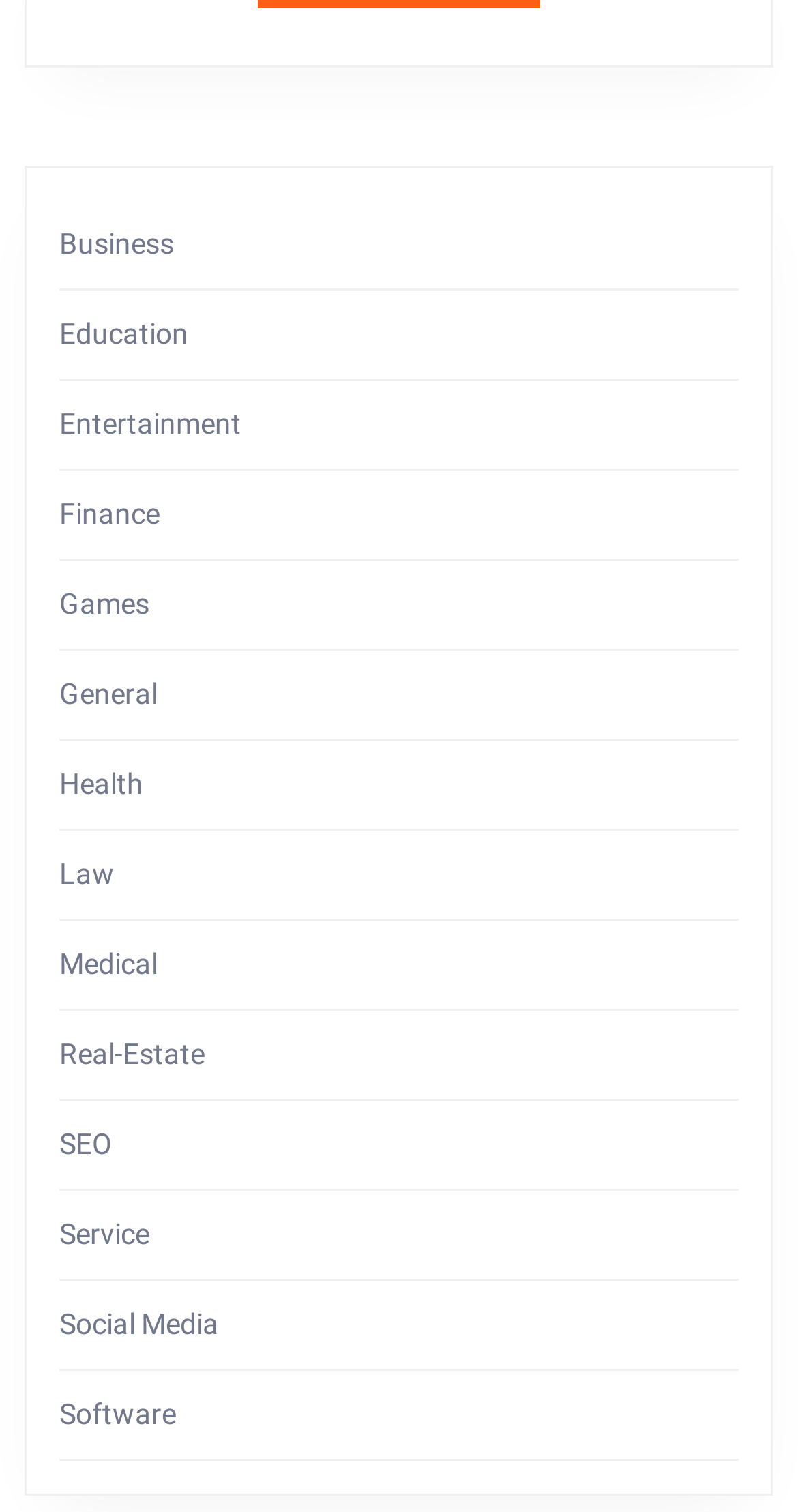Using the information shown in the image, answer the question with as much detail as possible: What is the topmost category on this webpage?

By comparing the y1 coordinates of the link elements, I found that the link element with the text 'Business' has the smallest y1 value, which means it is located at the topmost position on the webpage.